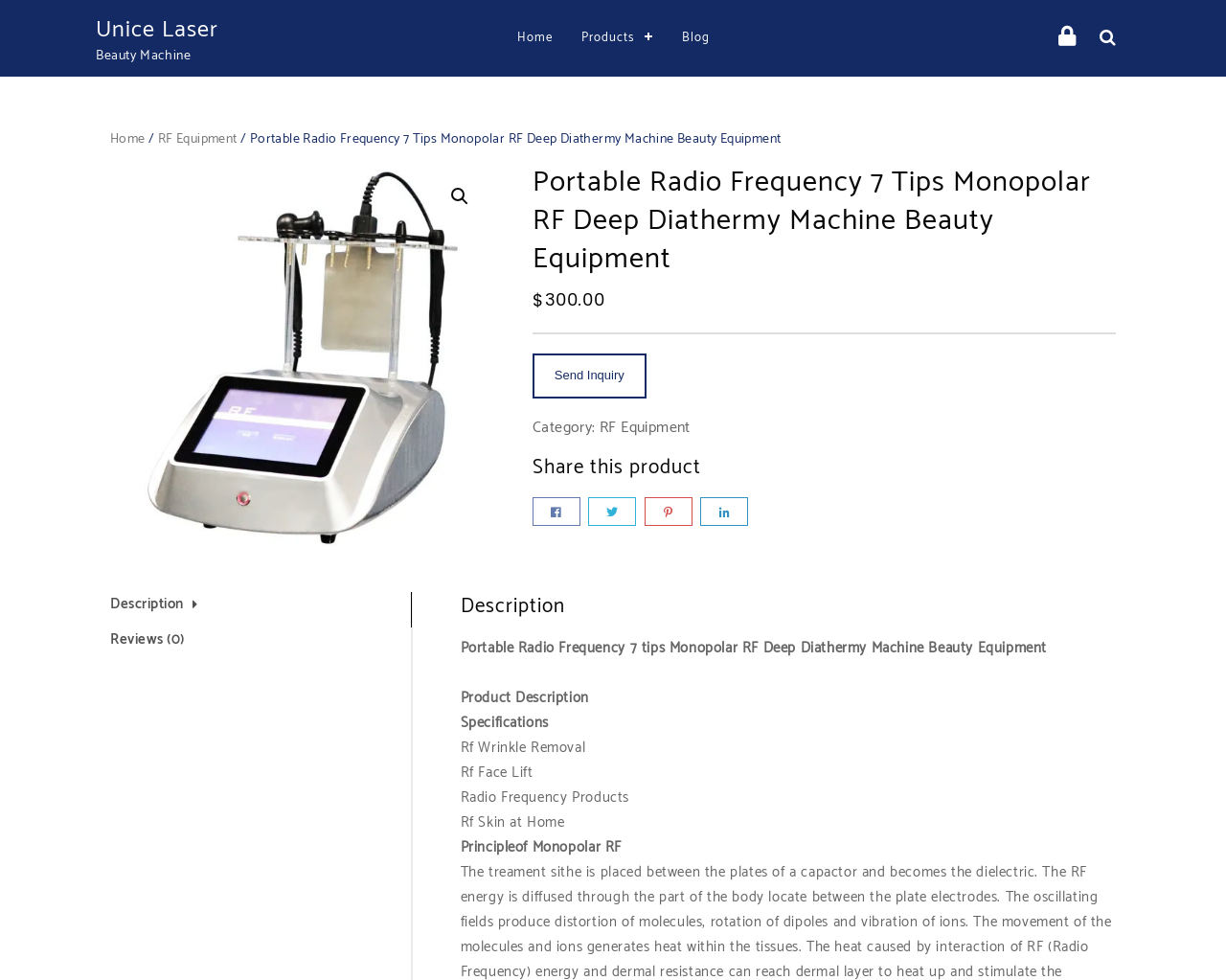Locate the coordinates of the bounding box for the clickable region that fulfills this instruction: "Click the 'Home' link".

[0.414, 0.0, 0.458, 0.078]